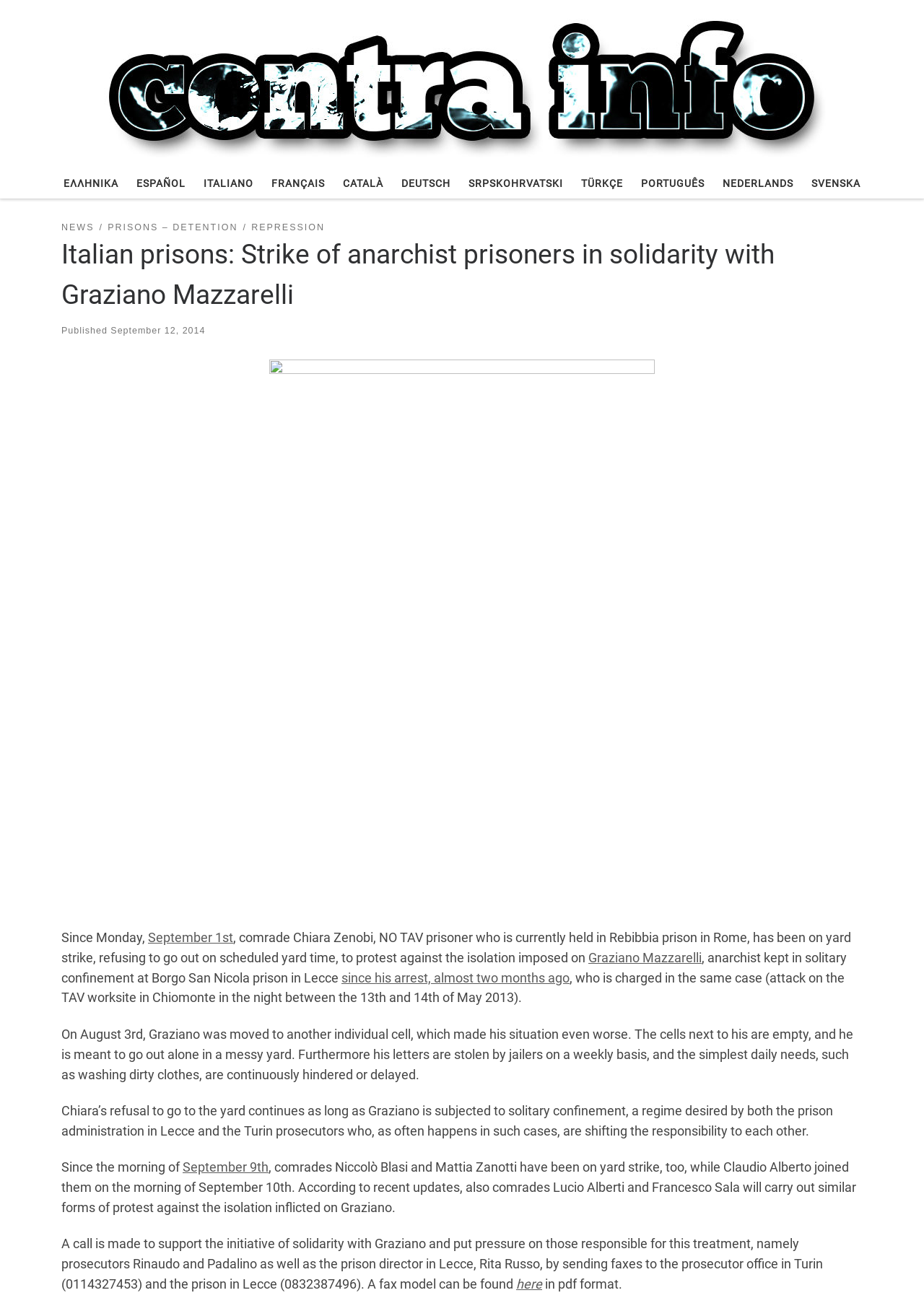Detail the webpage's structure and highlights in your description.

The webpage is about a news article discussing a strike by anarchist prisoners in solidarity with Graziano Mazzarelli, who is being held in solitary confinement at Borgo San Nicola prison in Lecce. 

At the top of the page, there is a link to "Skip to content" and a logo with the text "Contra Info" and an image of a back home button. Below this, there are several language options, including Greek, Spanish, Italian, French, Catalan, German, Serbian, Turkish, Portuguese, Dutch, and Swedish.

The main content of the page is divided into sections. The first section has a header with links to "NEWS /", "PRISONS – DETENTION /", and "REPRESSION". Below this, there is a heading with the title of the article, "Italian prisons: Strike of anarchist prisoners in solidarity with Graziano Mazzarelli". 

The article begins with a publication date and a brief introduction to the strike. The main body of the article discusses the situation of Graziano Mazzarelli, who has been in solitary confinement for almost two months, and the actions of Chiara Zenobi, a NO TAV prisoner who has been on yard strike in protest of Mazzarelli's isolation. The article also mentions that other comrades, including Niccolò Blasi, Mattia Zanotti, Claudio Alberto, Lucio Alberti, and Francesco Sala, have joined the strike in solidarity with Mazzarelli.

The article concludes with a call to action, urging readers to support the initiative by sending faxes to the prosecutor's office in Turin and the prison in Lecce, and provides a link to a fax model in pdf format.